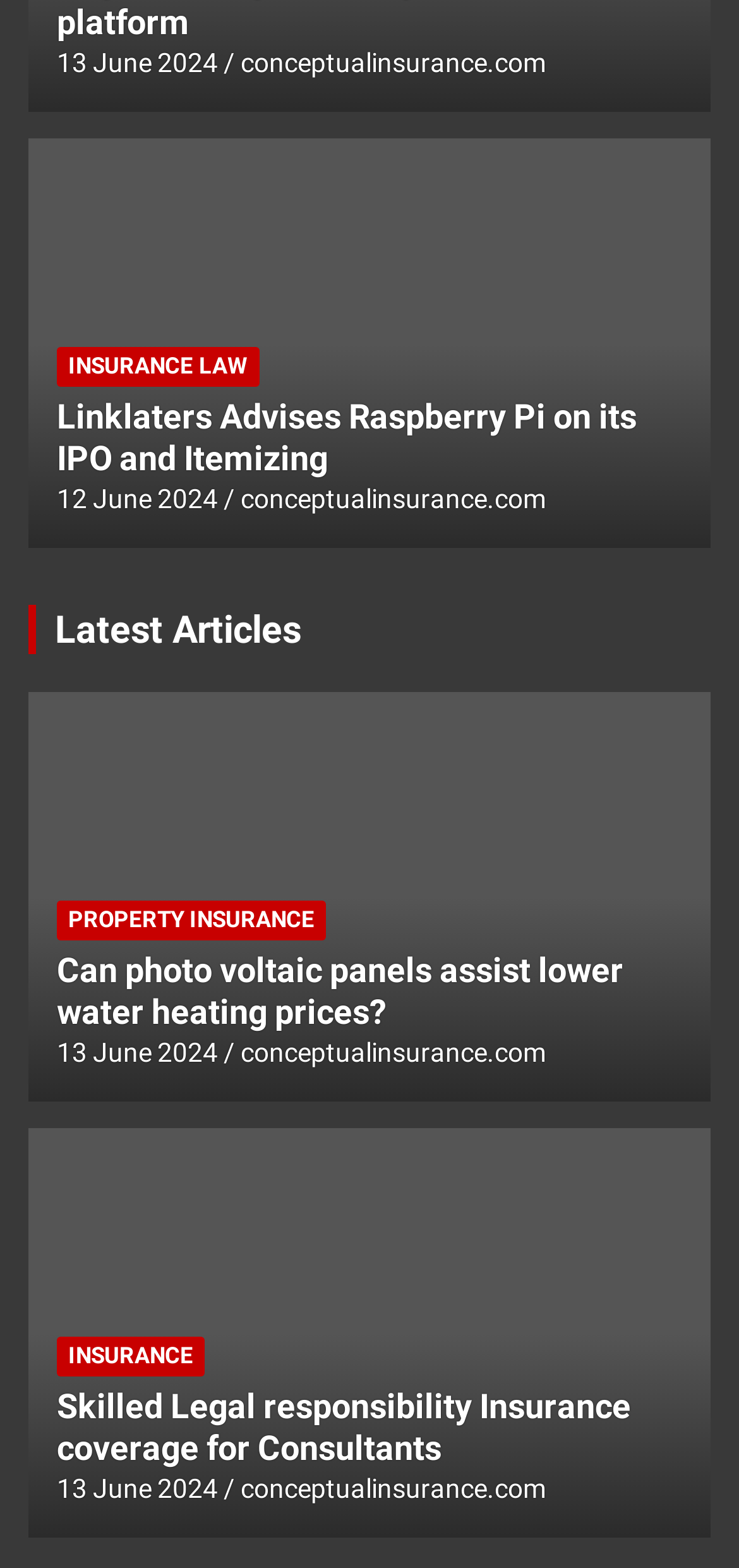Identify the bounding box coordinates of the section to be clicked to complete the task described by the following instruction: "click on 'Linklaters Advises Raspberry Pi on its IPO and Itemizing'". The coordinates should be four float numbers between 0 and 1, formatted as [left, top, right, bottom].

[0.077, 0.253, 0.923, 0.305]